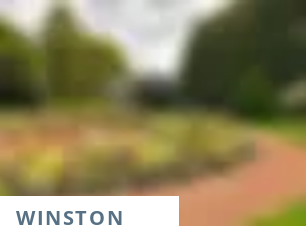What is the main feature of the garden's pathway?
Please provide a comprehensive answer based on the contents of the image.

The pathway in the Winston Churchill Memorial Gardens is notable for winding through the area, which creates a sense of meandering and exploration, allowing visitors to fully appreciate the beauty of the gardens.